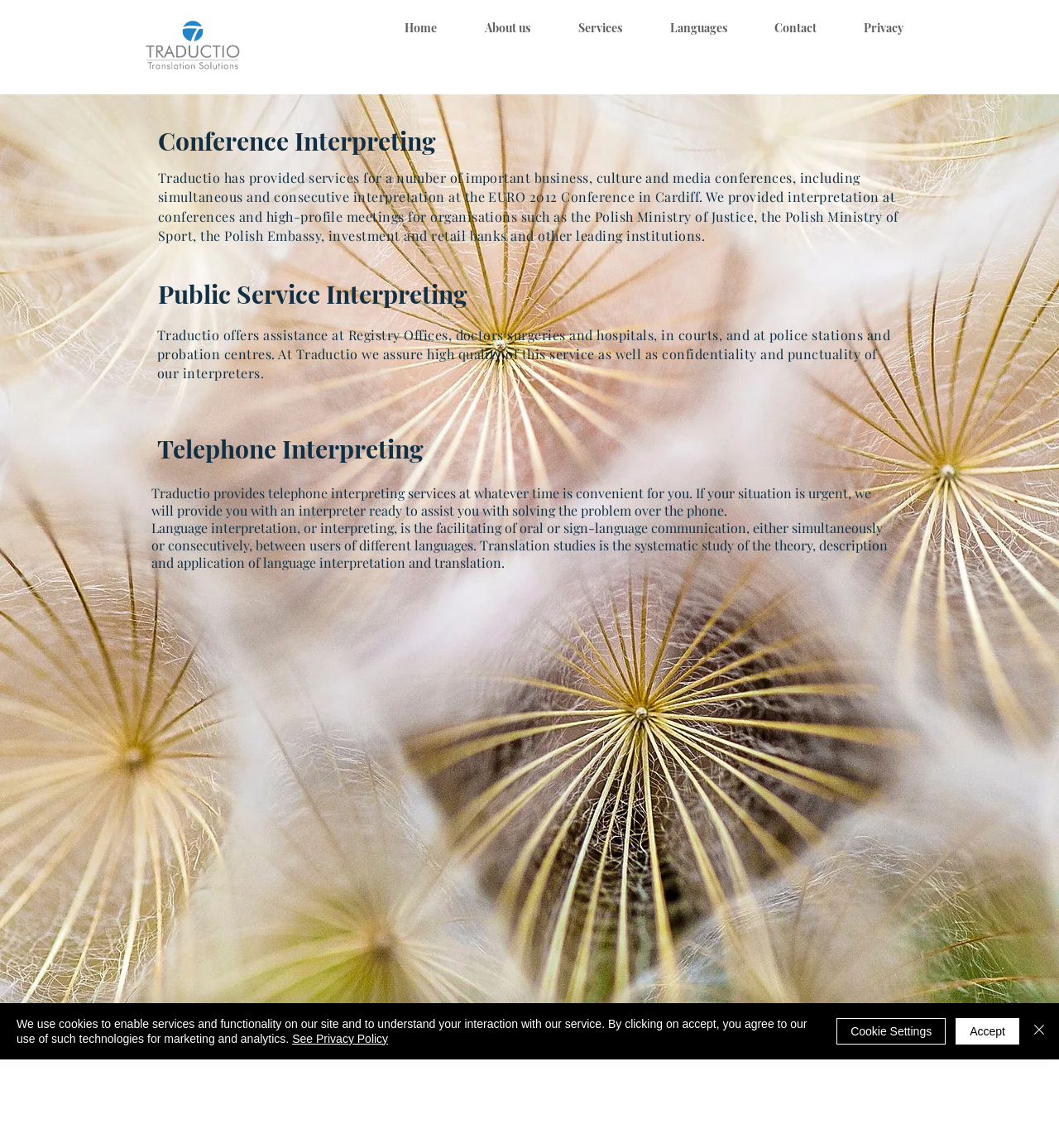Respond with a single word or phrase to the following question: How many navigation links are available on the webpage?

6